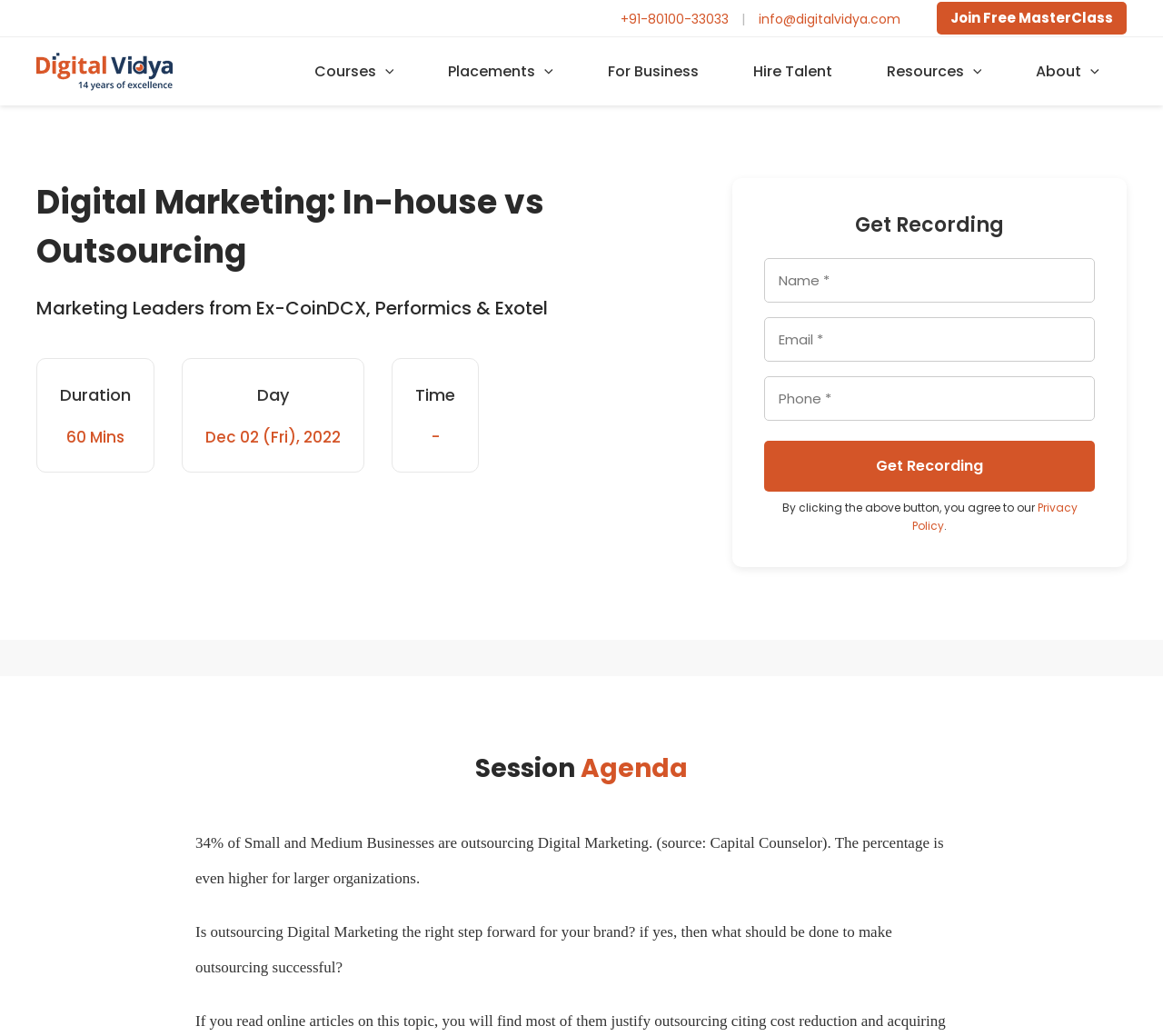Find the bounding box coordinates for the area that must be clicked to perform this action: "Click the 'Get Recording' button".

[0.657, 0.425, 0.941, 0.475]